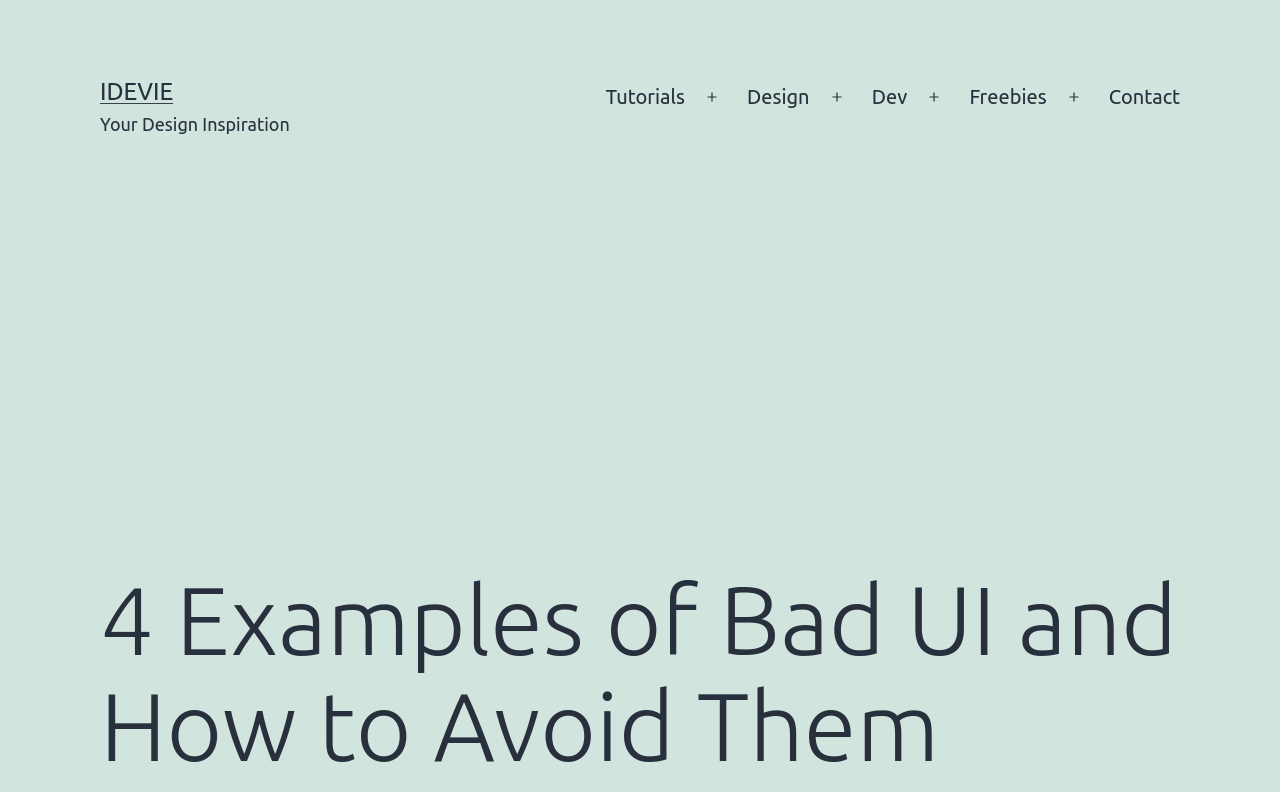Using the provided element description, identify the bounding box coordinates as (top-left x, top-left y, bottom-right x, bottom-right y). Ensure all values are between 0 and 1. Description: Open menu

[0.822, 0.091, 0.856, 0.155]